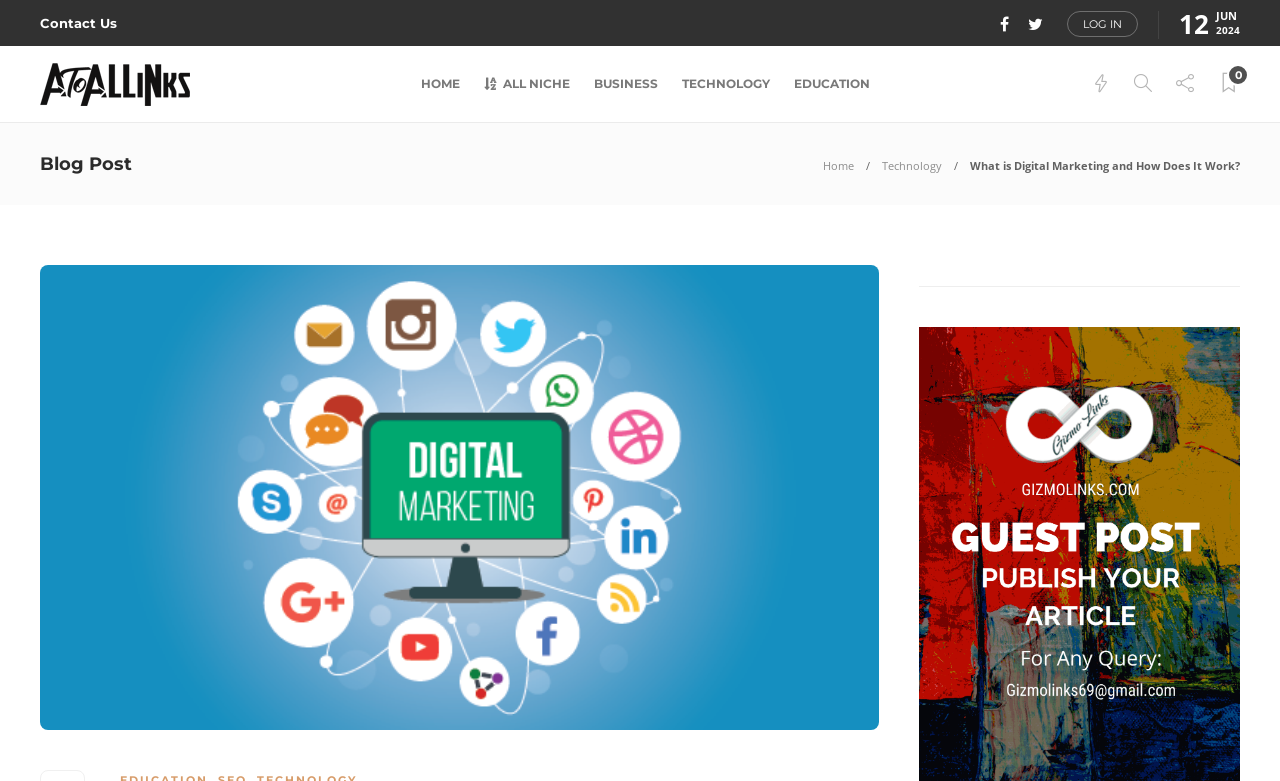How many social media links are there in the top navigation bar?
Give a detailed response to the question by analyzing the screenshot.

I counted the number of social media links in the top navigation bar by looking at the link elements with icon names such as '', '', and others. I found a total of 5 social media links.